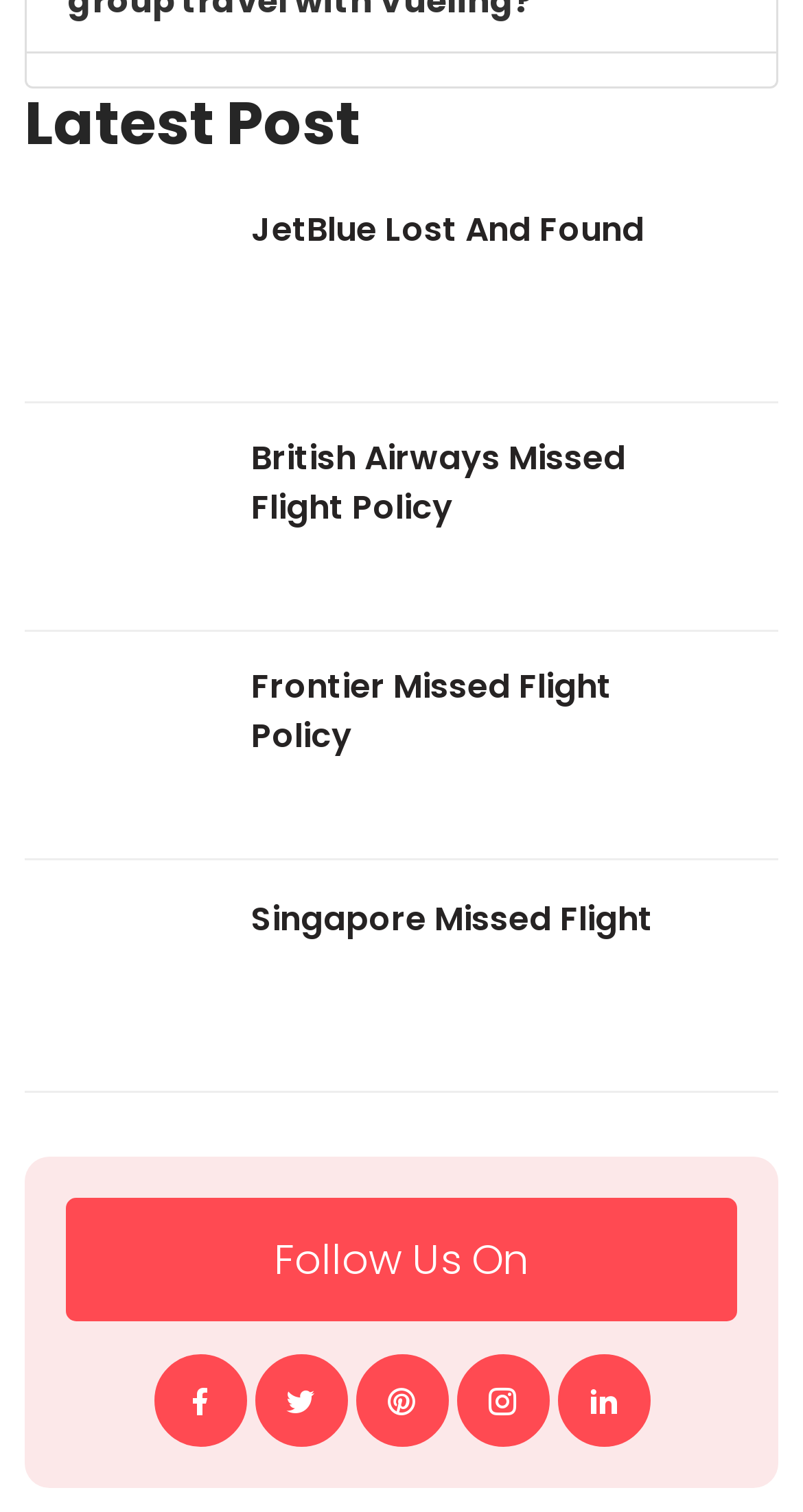Locate the bounding box coordinates of the clickable element to fulfill the following instruction: "Follow Us On". Provide the coordinates as four float numbers between 0 and 1 in the format [left, top, right, bottom].

[0.082, 0.792, 0.918, 0.874]